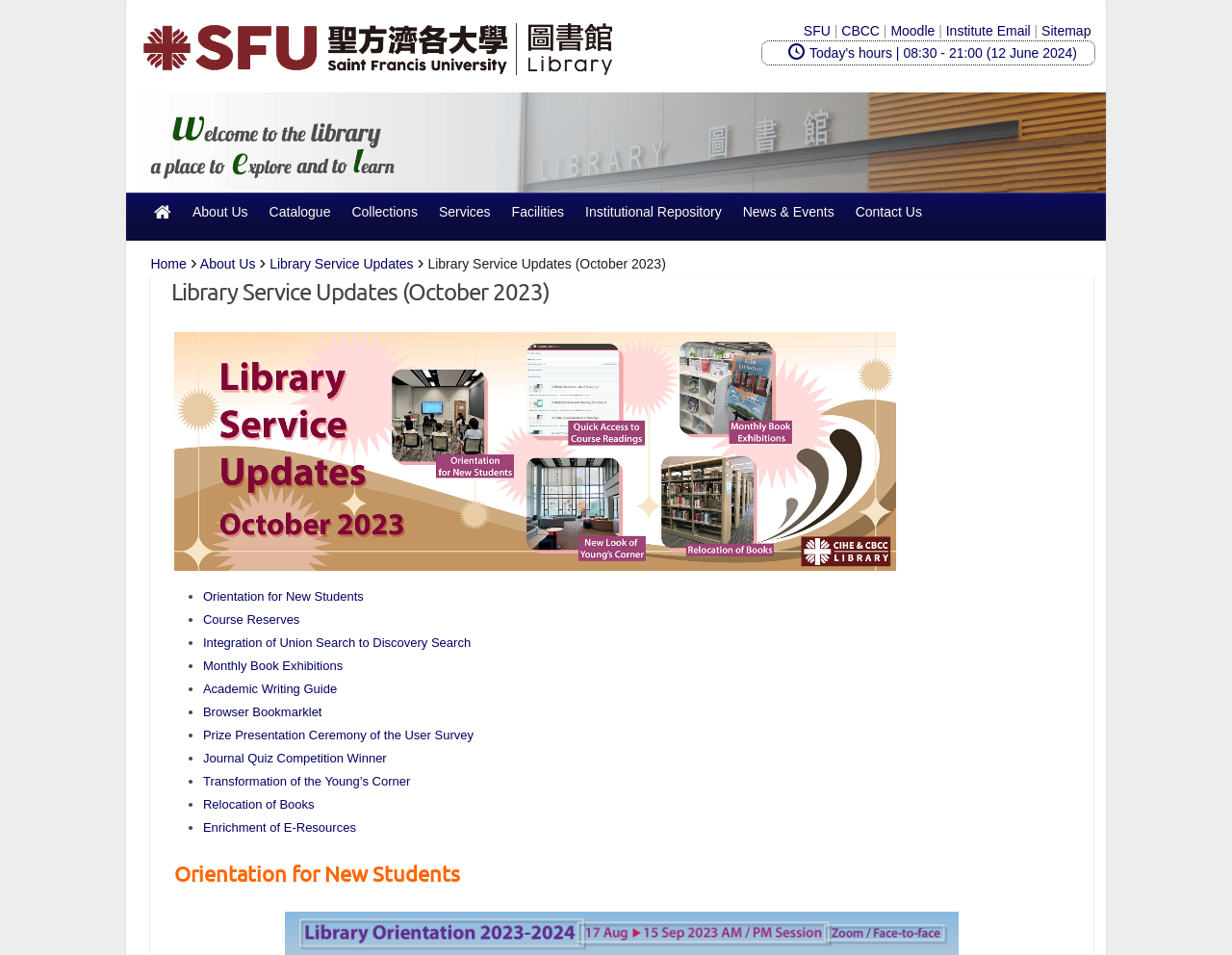What is the name of the library?
Please provide a detailed and thorough answer to the question.

The name of the library can be found in the top-left corner of the webpage, where it is written as 'Library Service Updates (October 2023) | Saint Francis University Library'. This is also confirmed by the image with the same name, which is located near the top of the webpage.